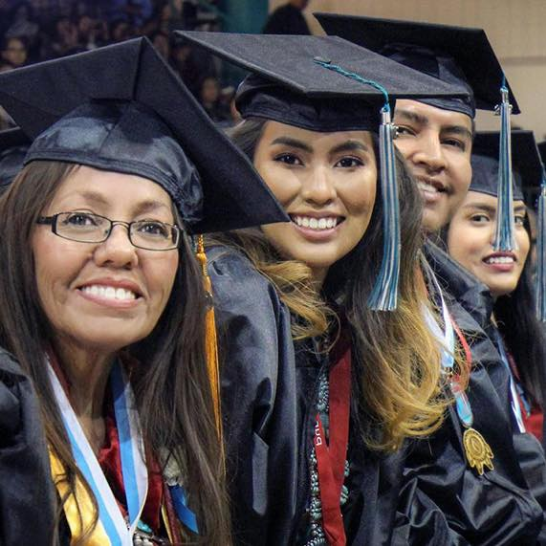What is SIPI's commitment?
Based on the image, answer the question with as much detail as possible.

According to the image, SIPI is committed to supporting Native American students and empowering them through education, as reflected in the celebration of their hard work and dedication.